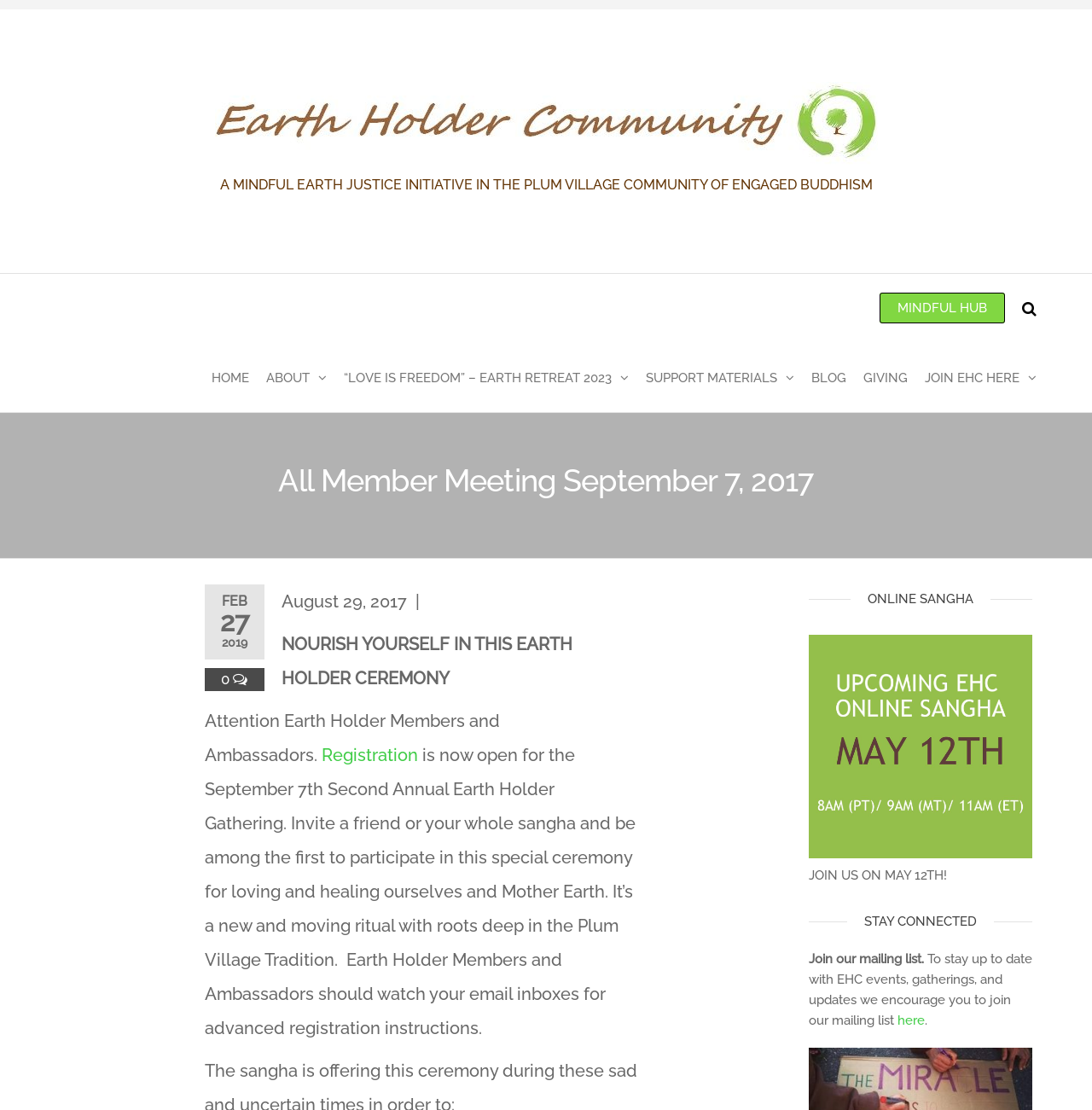Bounding box coordinates are to be given in the format (top-left x, top-left y, bottom-right x, bottom-right y). All values must be floating point numbers between 0 and 1. Provide the bounding box coordinate for the UI element described as: JOIN EHC HERE

[0.839, 0.31, 0.957, 0.371]